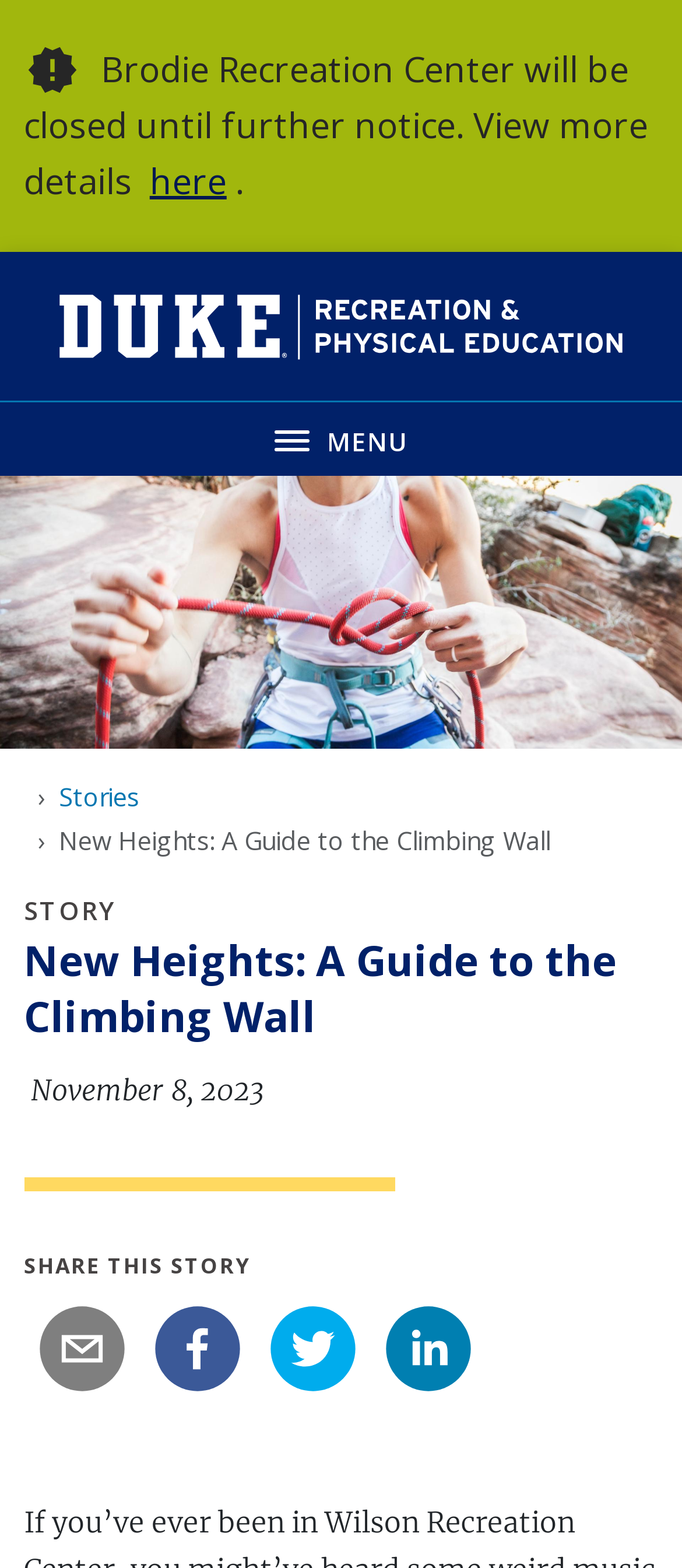Show the bounding box coordinates of the element that should be clicked to complete the task: "Toggle navigation menu".

[0.0, 0.256, 1.0, 0.304]